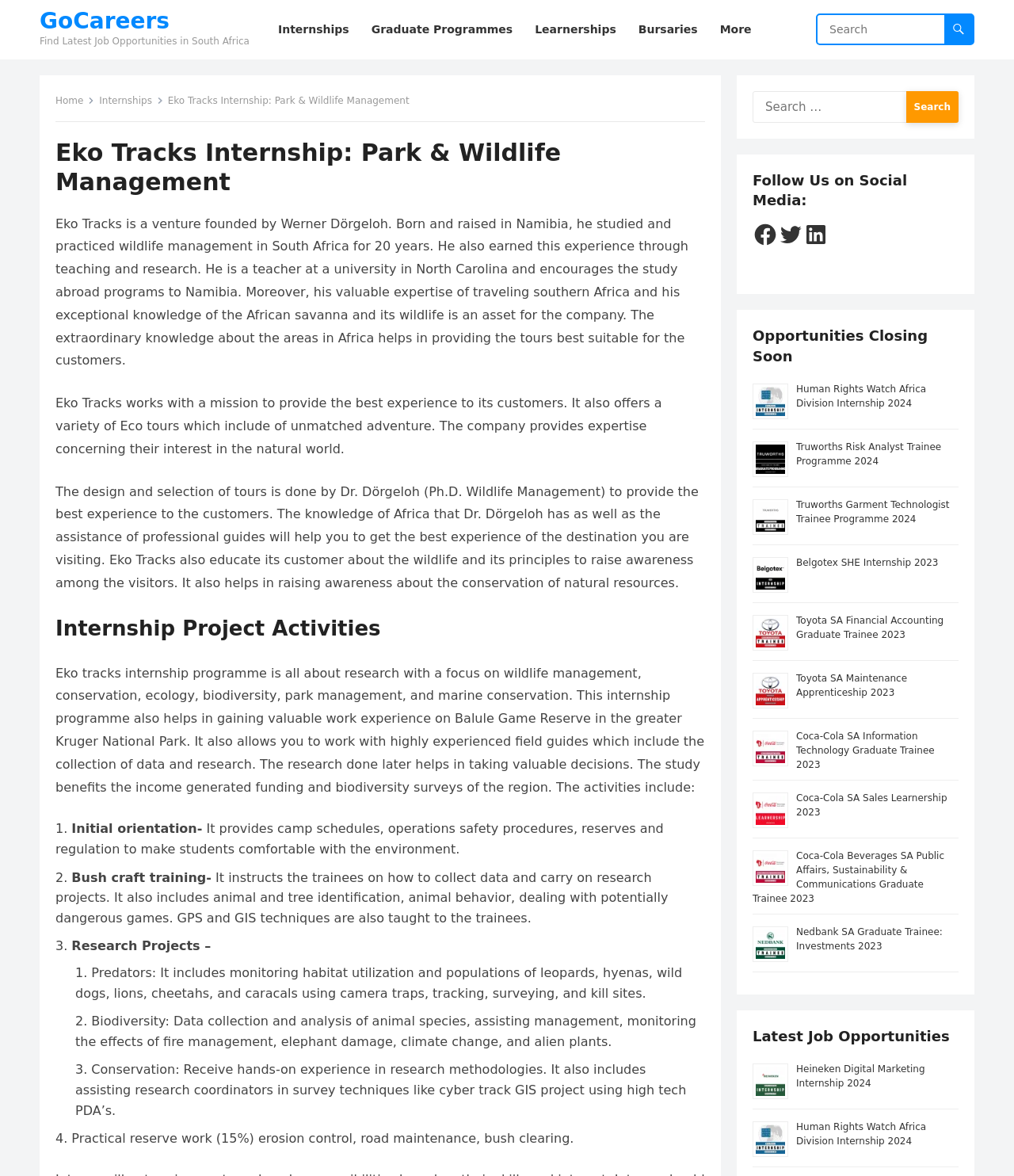Please find the bounding box coordinates of the element that needs to be clicked to perform the following instruction: "Apply for Eko Tracks Internship". The bounding box coordinates should be four float numbers between 0 and 1, represented as [left, top, right, bottom].

[0.165, 0.081, 0.404, 0.09]